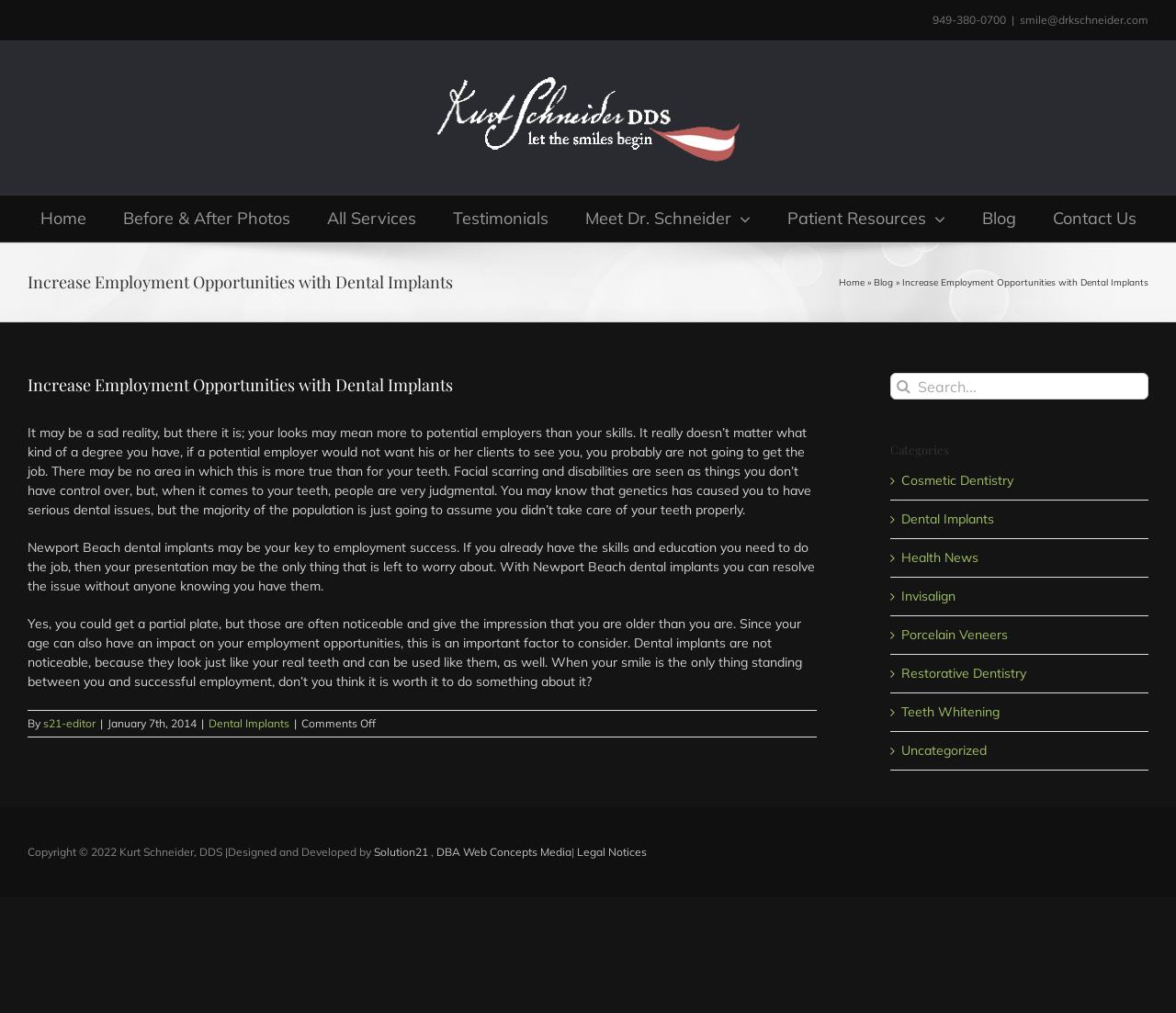Utilize the information from the image to answer the question in detail:
What is the main topic of the article?

The main topic of the article can be inferred from the content of the article, which discusses the importance of dental implants in increasing employment opportunities.